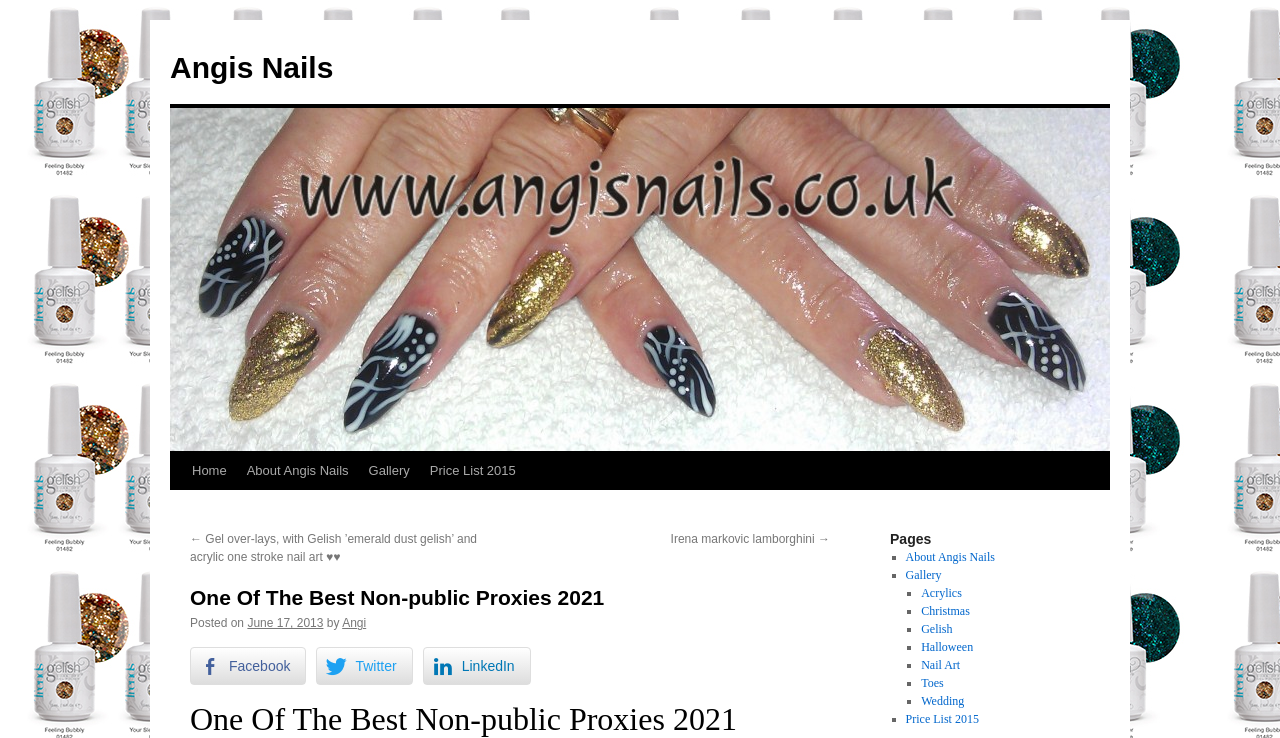Provide the bounding box coordinates of the HTML element this sentence describes: "Nail Art". The bounding box coordinates consist of four float numbers between 0 and 1, i.e., [left, top, right, bottom].

[0.72, 0.892, 0.75, 0.911]